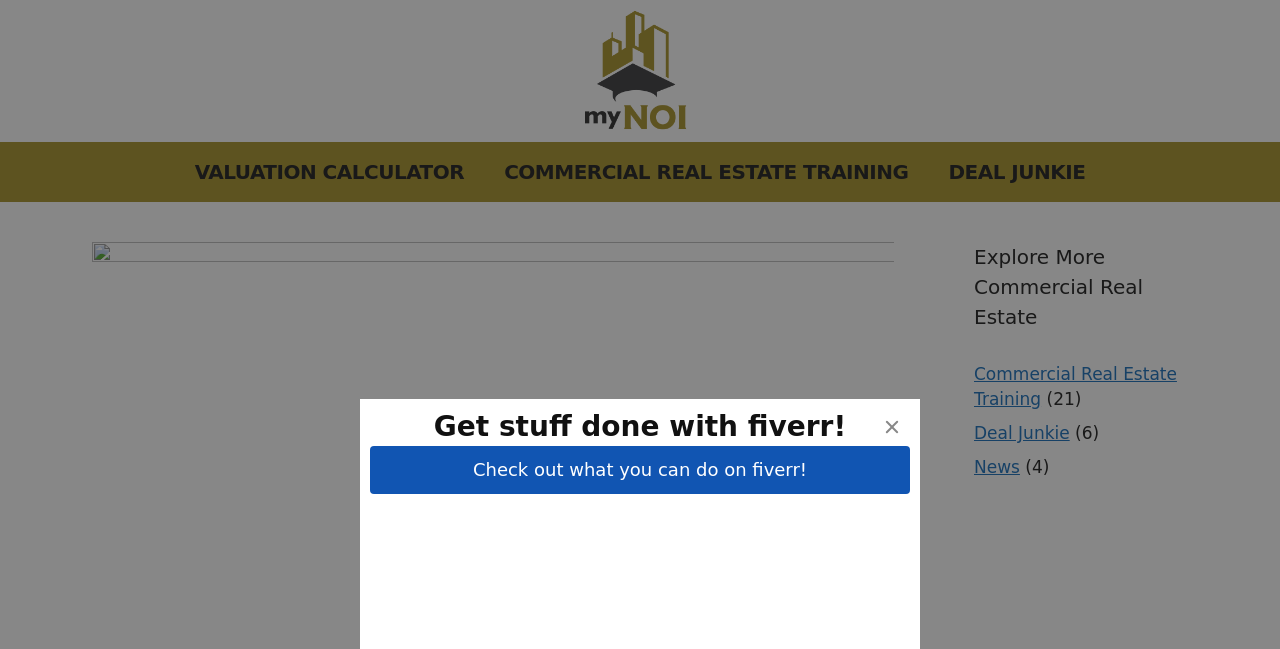Answer briefly with one word or phrase:
What is the text of the static text next to the Deal Junkie link?

(6)